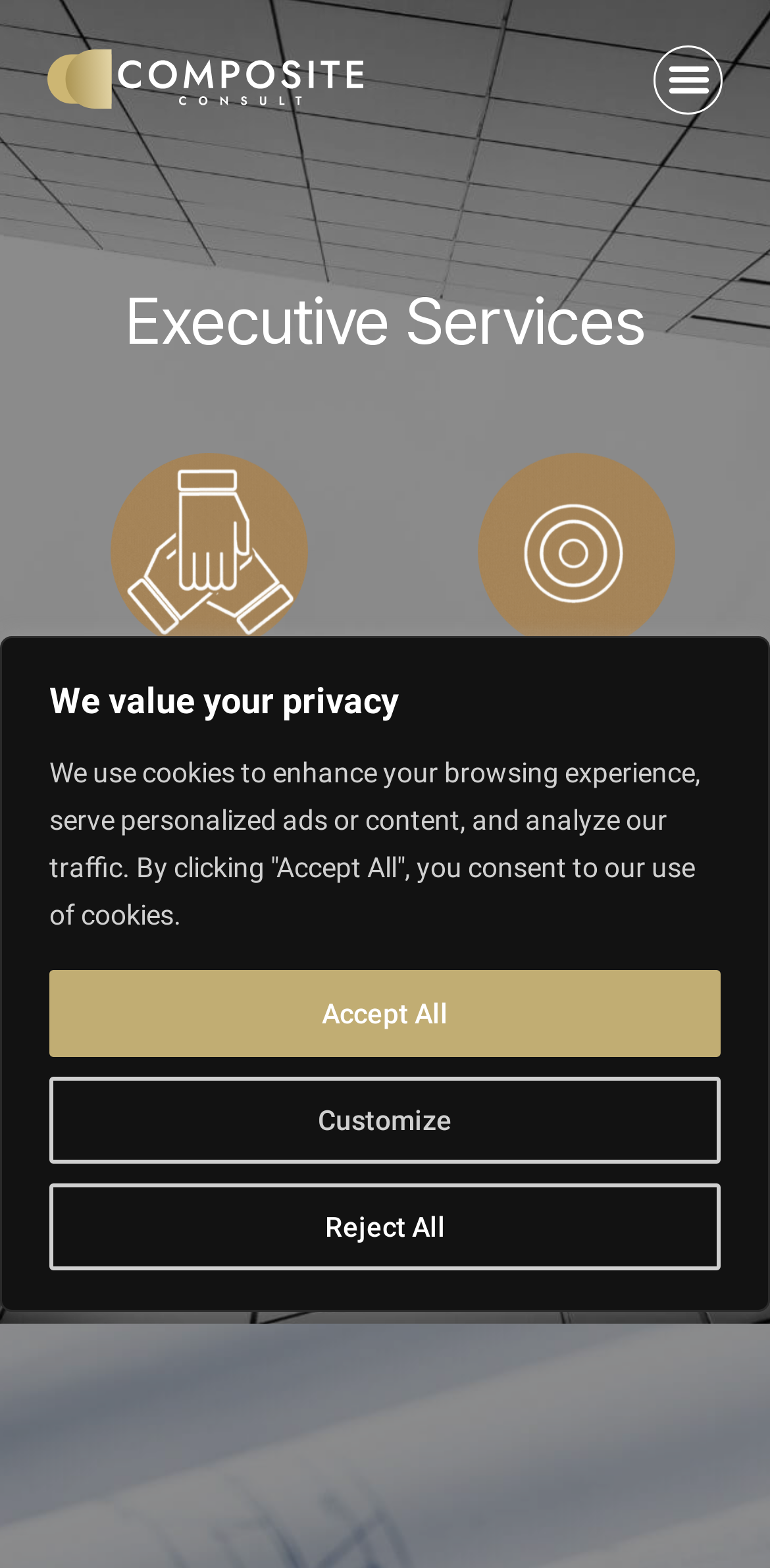Identify the bounding box for the element characterized by the following description: "Likelihood of Recovery".

[0.562, 0.289, 0.938, 0.511]